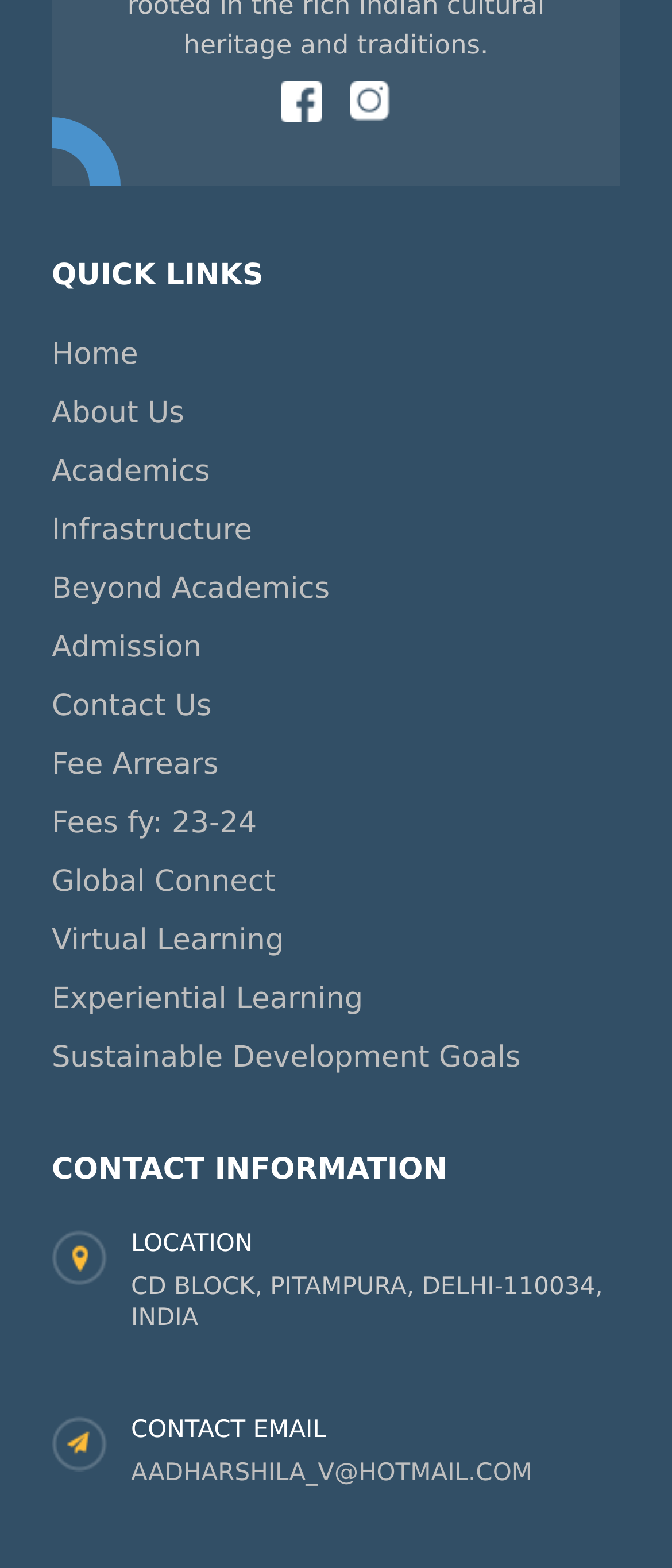Determine the bounding box coordinates for the clickable element to execute this instruction: "go to Virtual Learning". Provide the coordinates as four float numbers between 0 and 1, i.e., [left, top, right, bottom].

[0.077, 0.589, 0.422, 0.611]